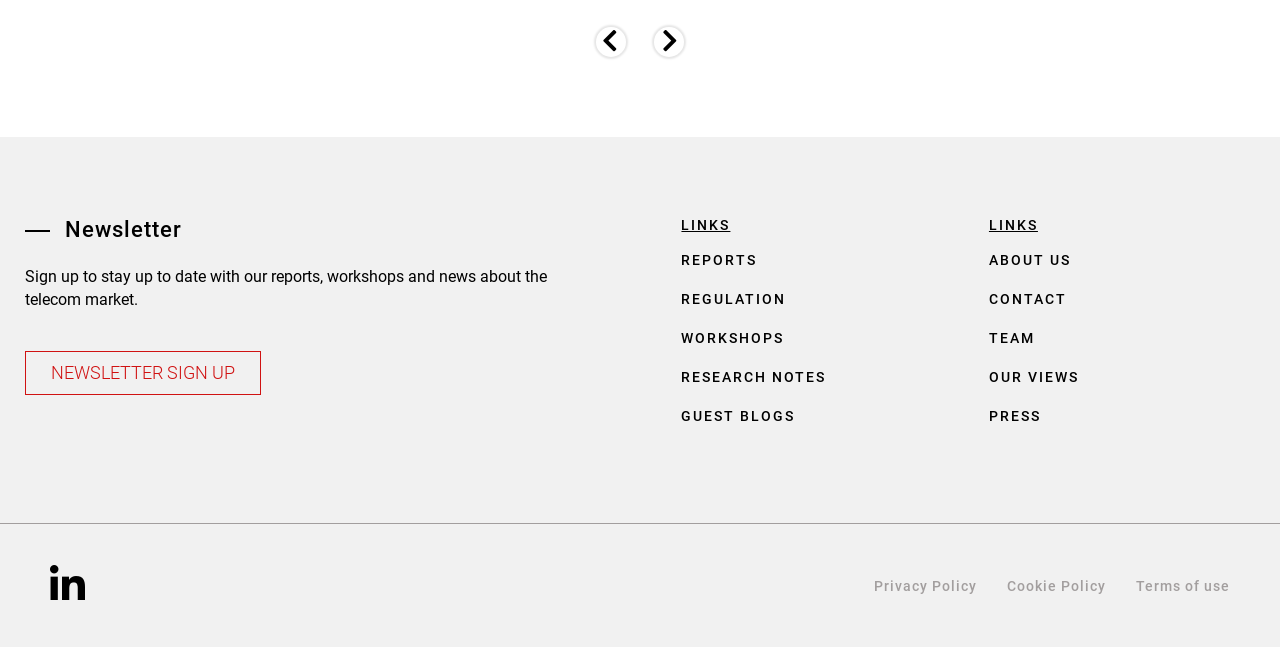Provide your answer to the question using just one word or phrase: What is the last link in the 'LINKS' category?

GUEST BLOGS